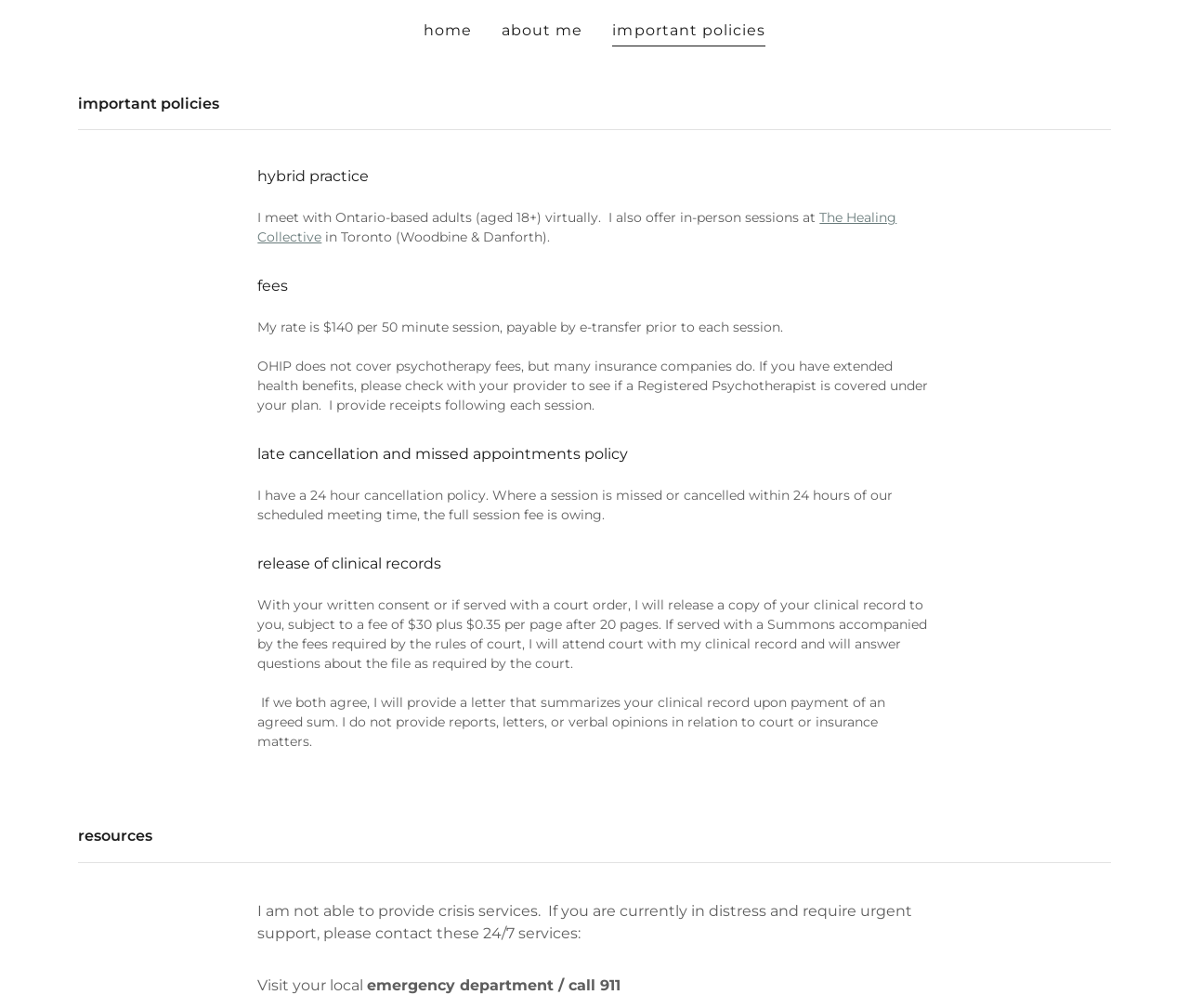Please provide a comprehensive answer to the question based on the screenshot: Can the psychotherapist provide reports or letters for court or insurance matters?

According to the webpage, the psychotherapist does not provide reports, letters, or verbal opinions in relation to court or insurance matters.